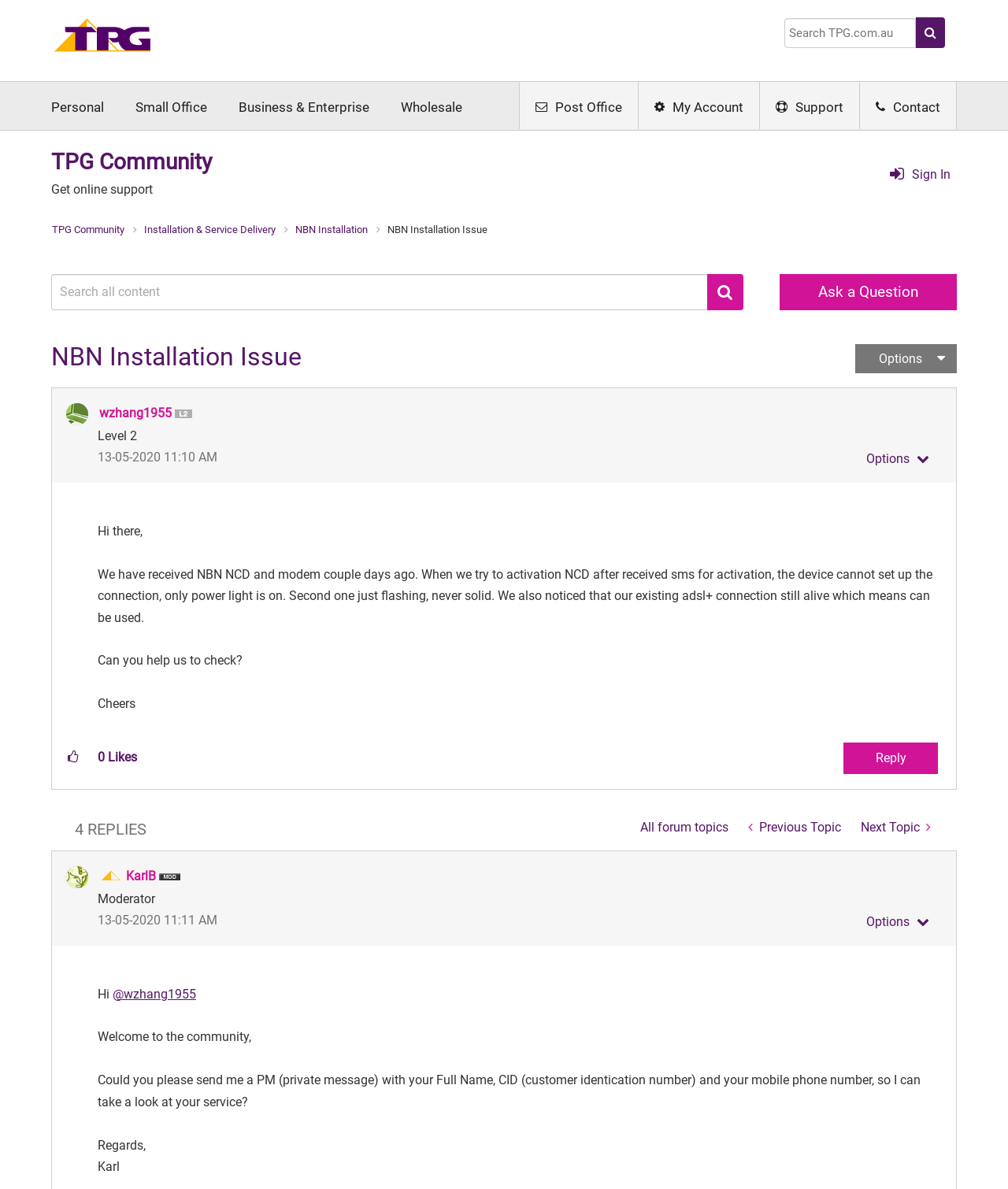Who is the author of the first reply?
Using the image as a reference, answer the question in detail.

I found the author of the first reply by looking at the profile picture and name 'KarlB' located at the top of the reply, which indicates that KarlB is the author of the reply.